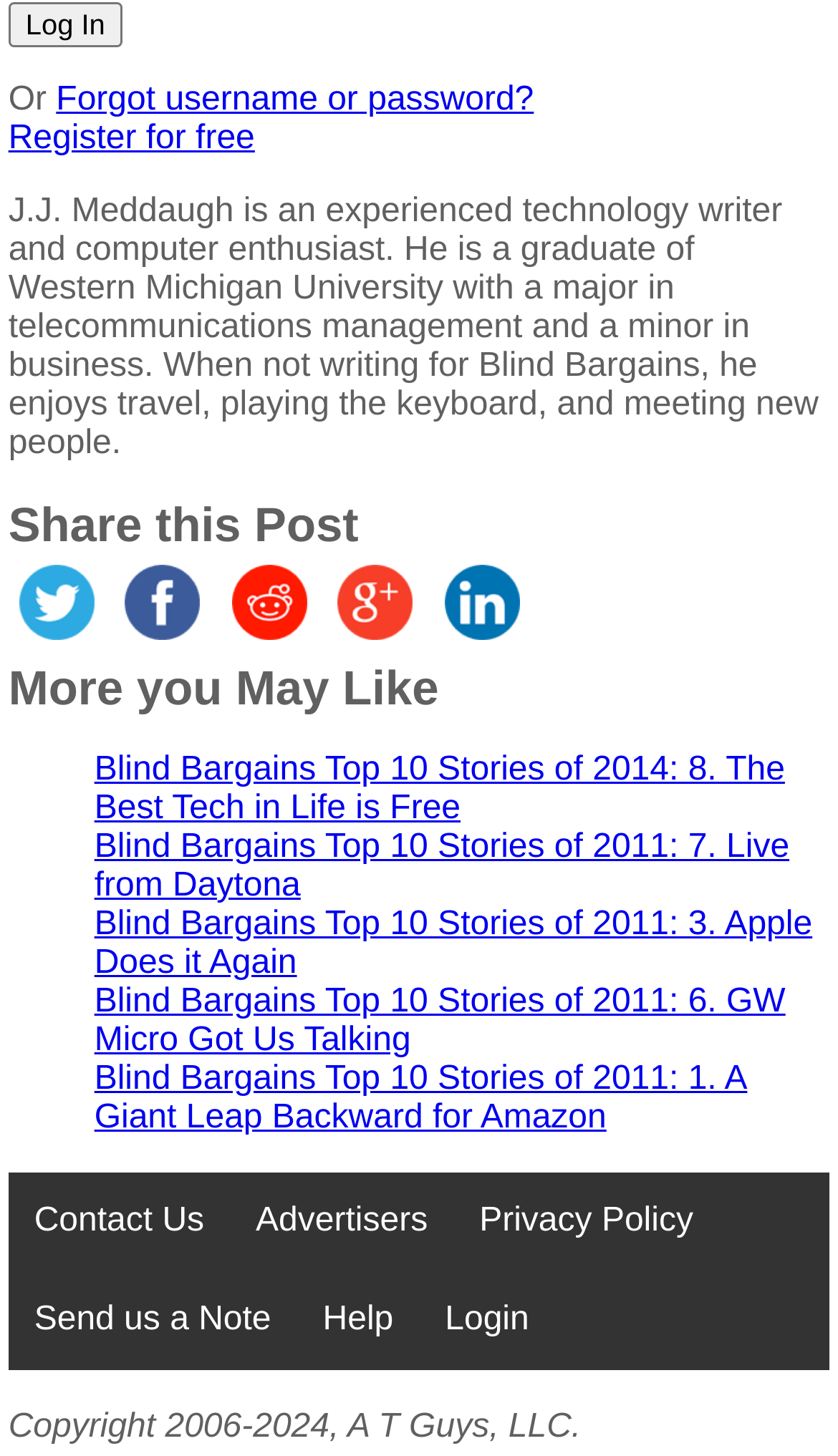Pinpoint the bounding box coordinates of the clickable area needed to execute the instruction: "Log in to the website". The coordinates should be specified as four float numbers between 0 and 1, i.e., [left, top, right, bottom].

[0.01, 0.002, 0.146, 0.033]